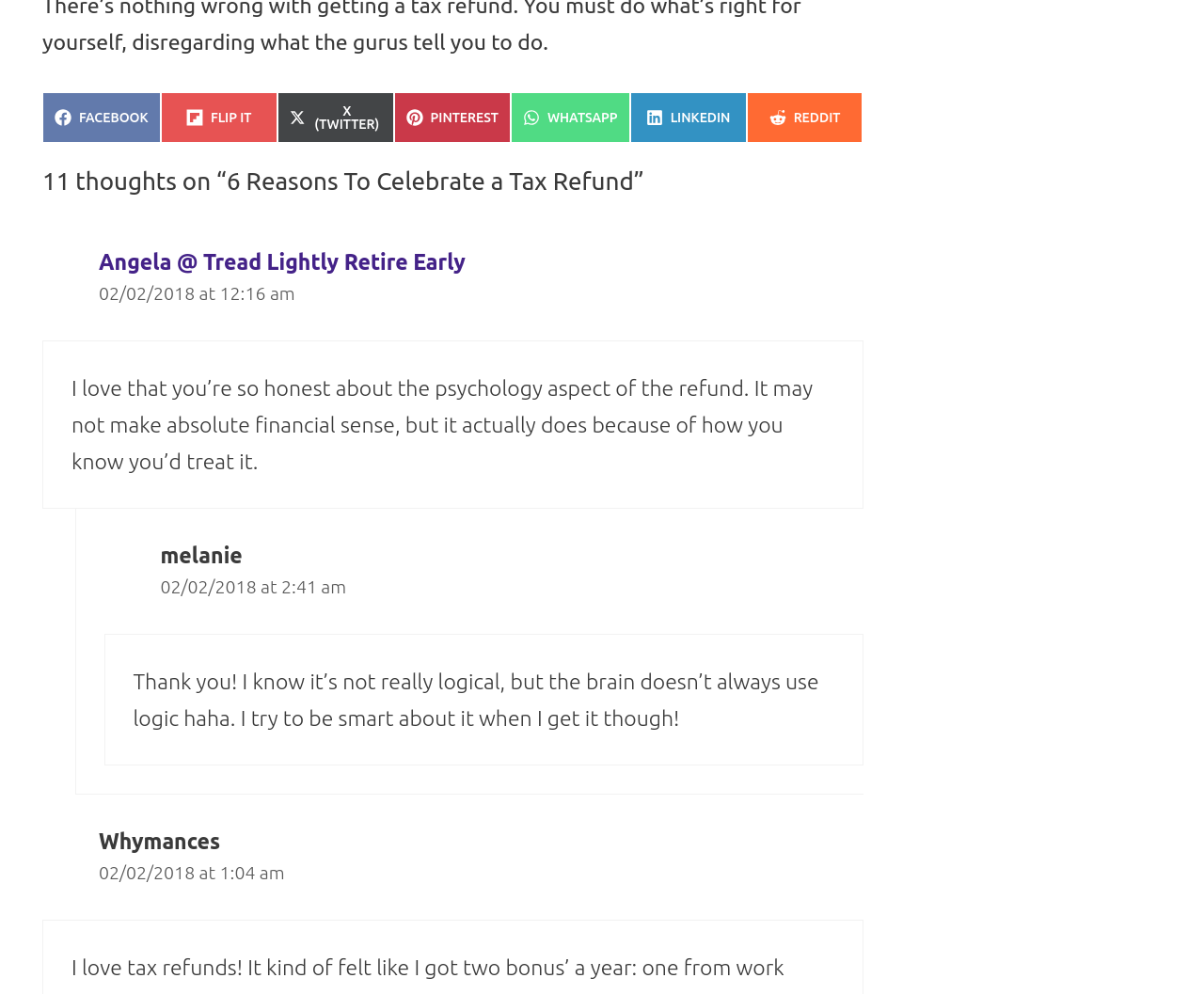Please identify the bounding box coordinates of the element's region that I should click in order to complete the following instruction: "Read the article". The bounding box coordinates consist of four float numbers between 0 and 1, i.e., [left, top, right, bottom].

[0.035, 0.216, 0.717, 0.54]